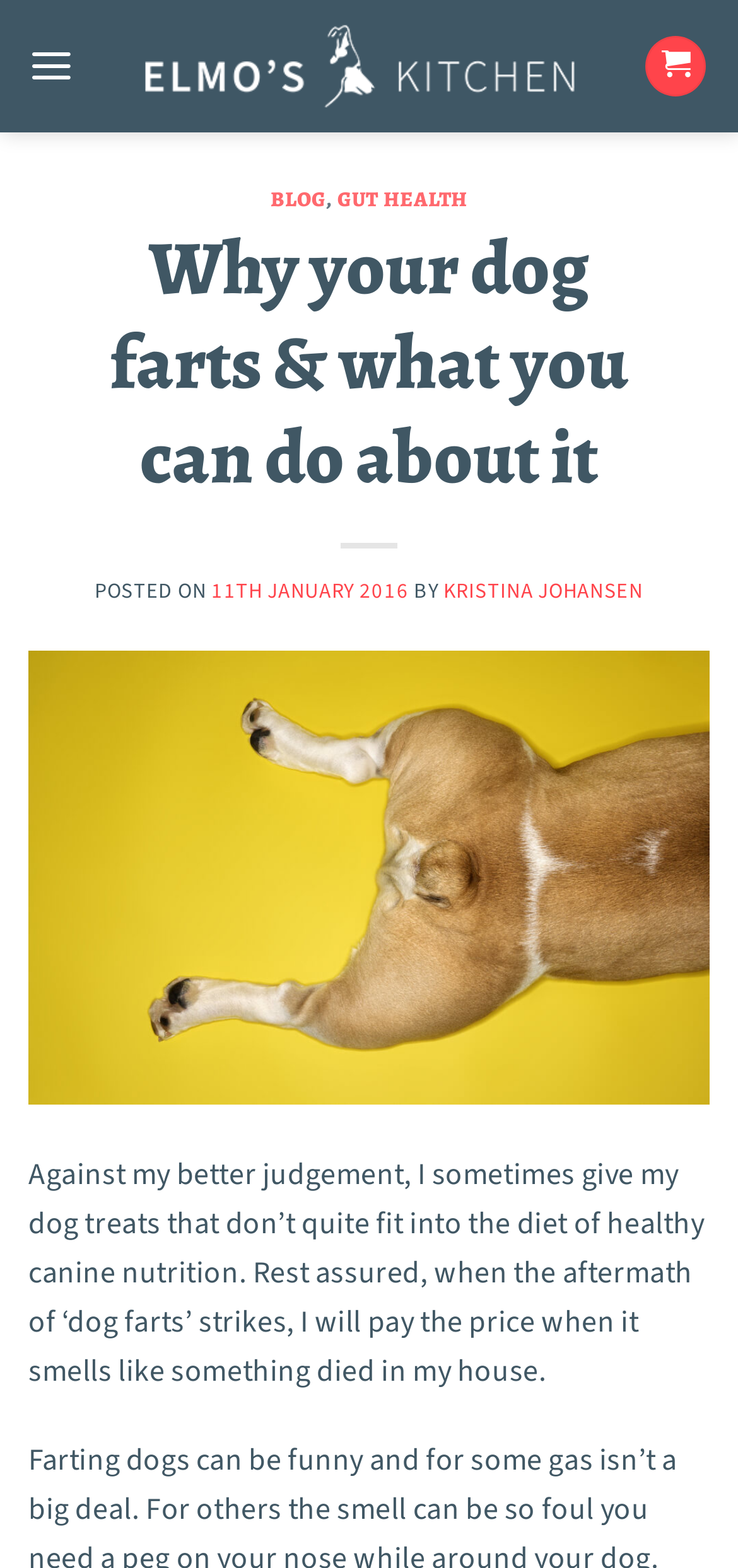Please determine the bounding box coordinates for the UI element described as: "parent_node: Website name="url"".

None